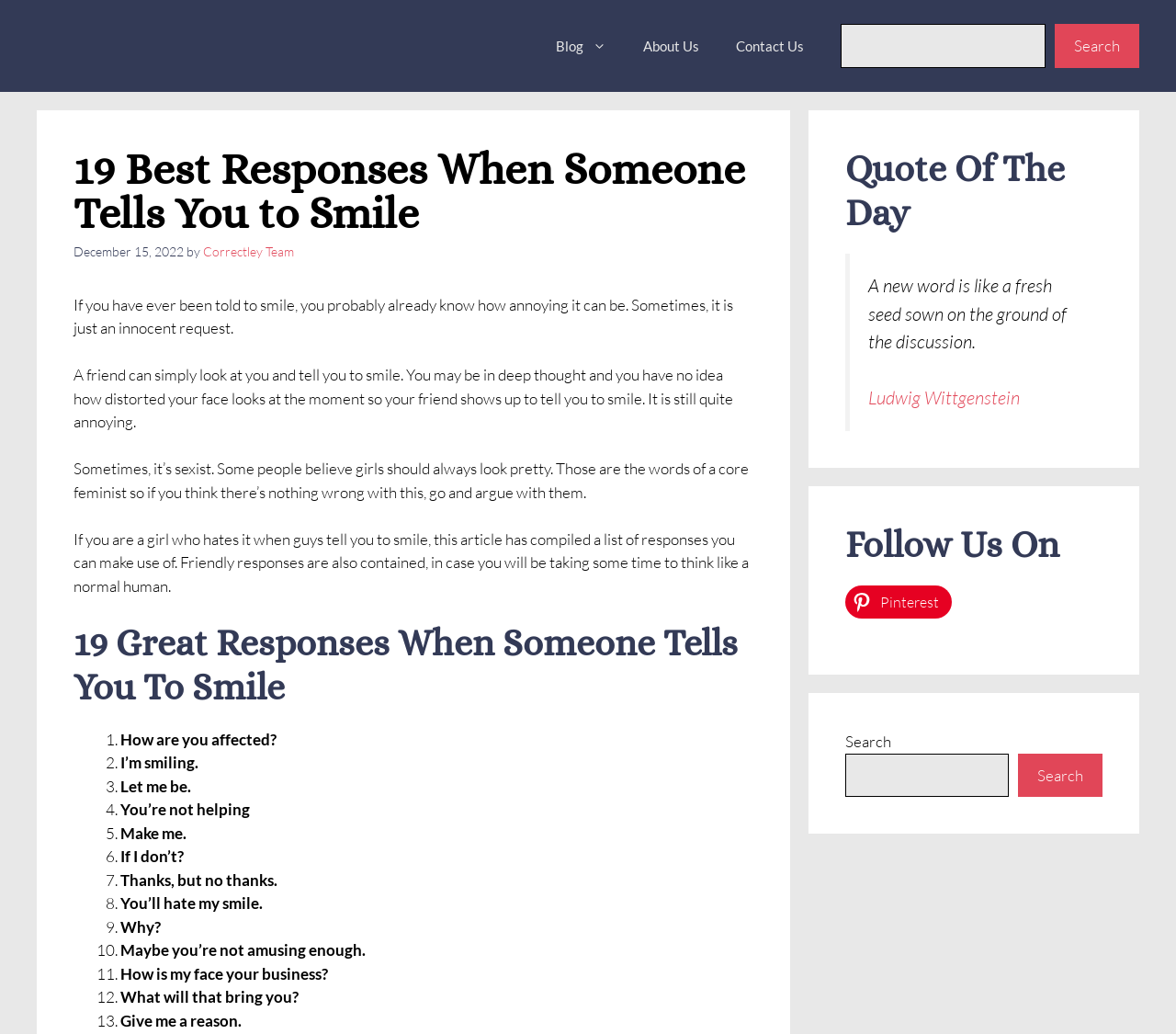Utilize the details in the image to thoroughly answer the following question: How many responses are listed in the article?

I counted the list markers in the article, starting from '1.' and ending at '19.'. Each list marker corresponds to a response, so there are 19 responses listed in the article.